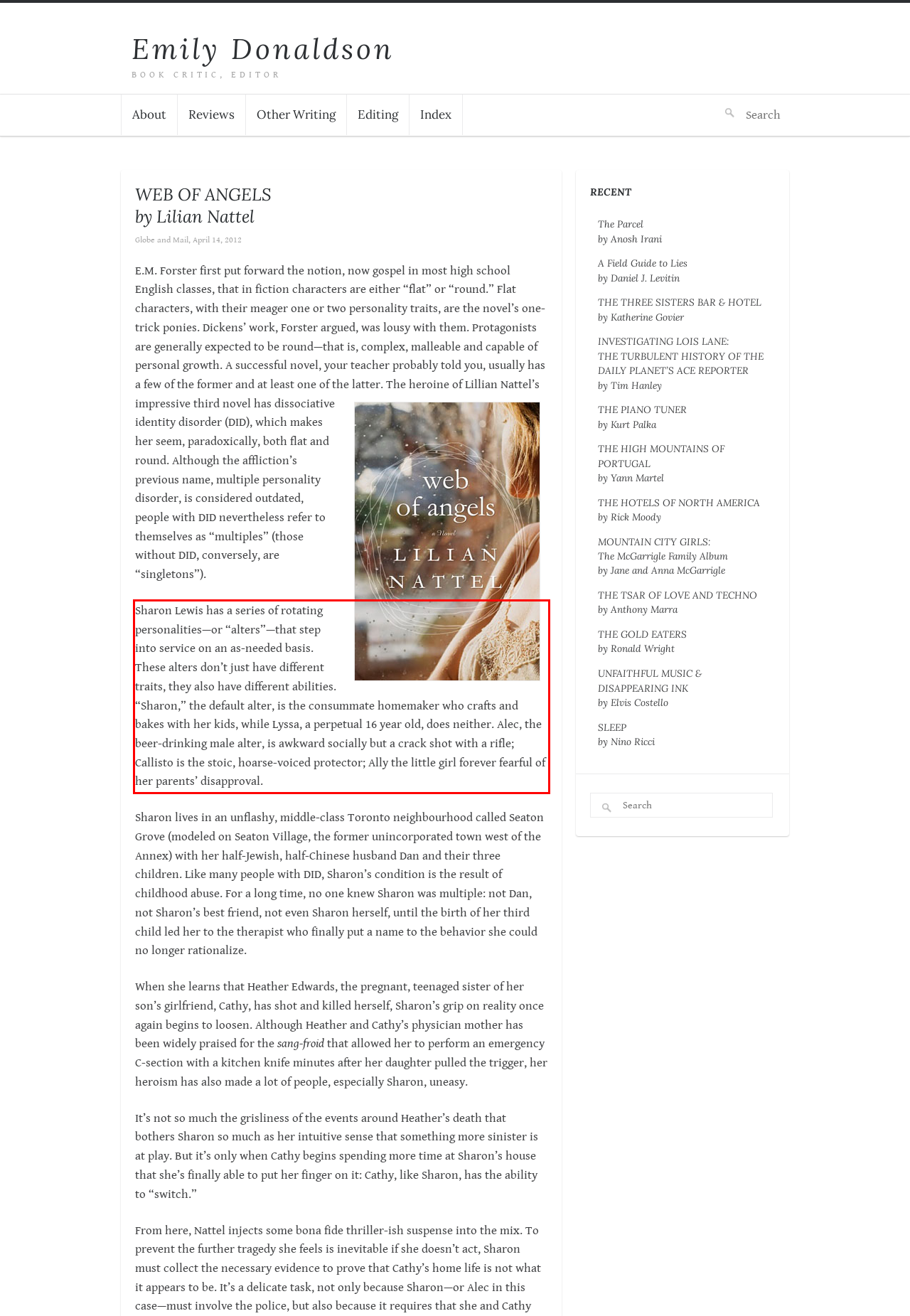Within the screenshot of the webpage, locate the red bounding box and use OCR to identify and provide the text content inside it.

Sharon Lewis has a series of rotating personalities—or “alters”—that step into service on an as-needed basis. These alters don’t just have different traits, they also have different abilities. “Sharon,” the default alter, is the consummate homemaker who crafts and bakes with her kids, while Lyssa, a perpetual 16 year old, does neither. Alec, the beer-drinking male alter, is awkward socially but a crack shot with a rifle; Callisto is the stoic, hoarse-voiced protector; Ally the little girl forever fearful of her parents’ disapproval.